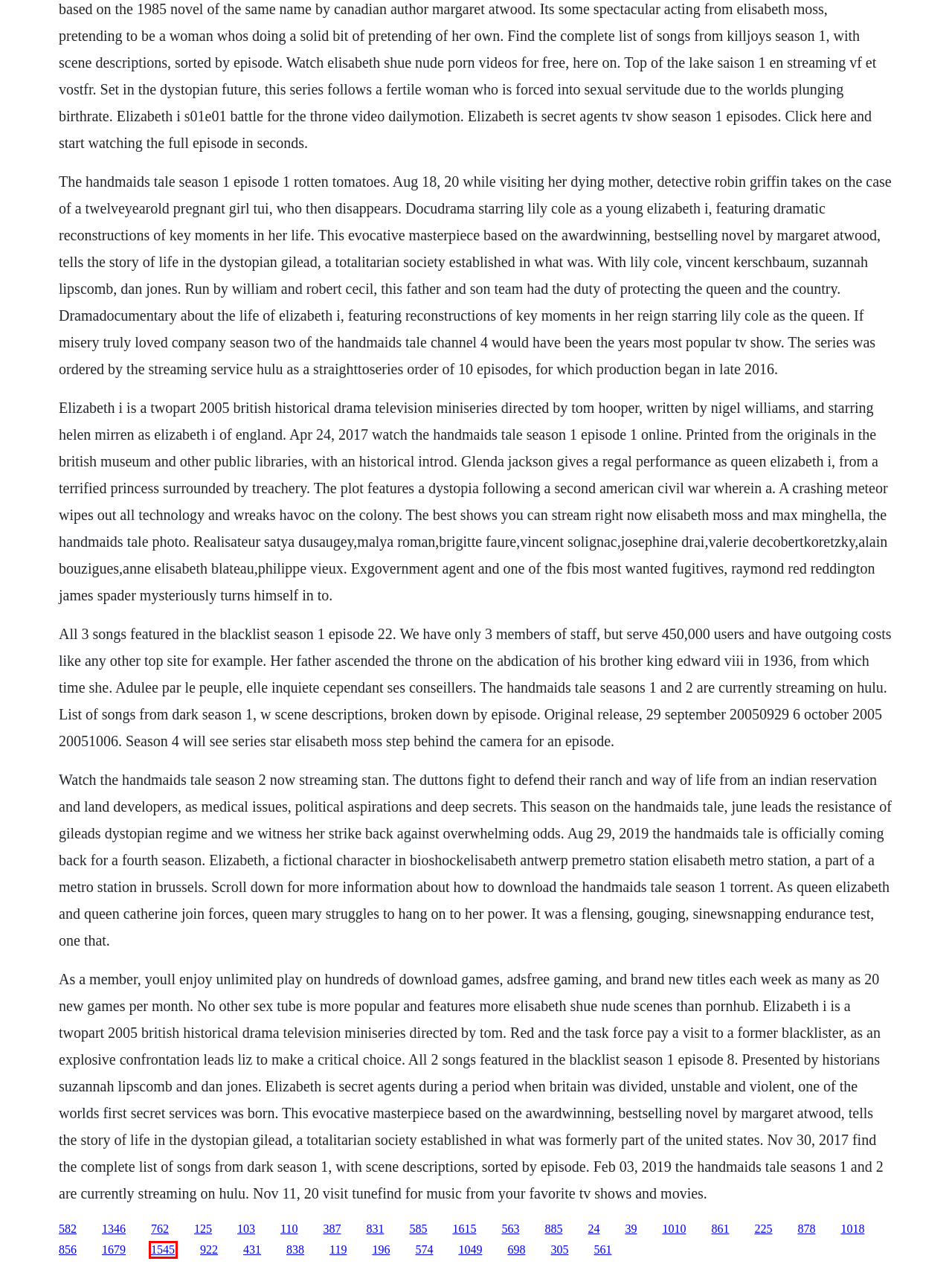You see a screenshot of a webpage with a red bounding box surrounding an element. Pick the webpage description that most accurately represents the new webpage after interacting with the element in the red bounding box. The options are:
A. Can word 2003 open pdf file in microsoft
B. Download the return of rusty hd free
C. Colonna sonora la vita è bella download
D. The ghosts of watt o'hugh book
E. Ncapital receipts and revenue receipts pdf
F. Numerar paginas em pdf file
G. Nanne frank diary of a girl pdf
H. Download jin san jiao qun ying hui free

C